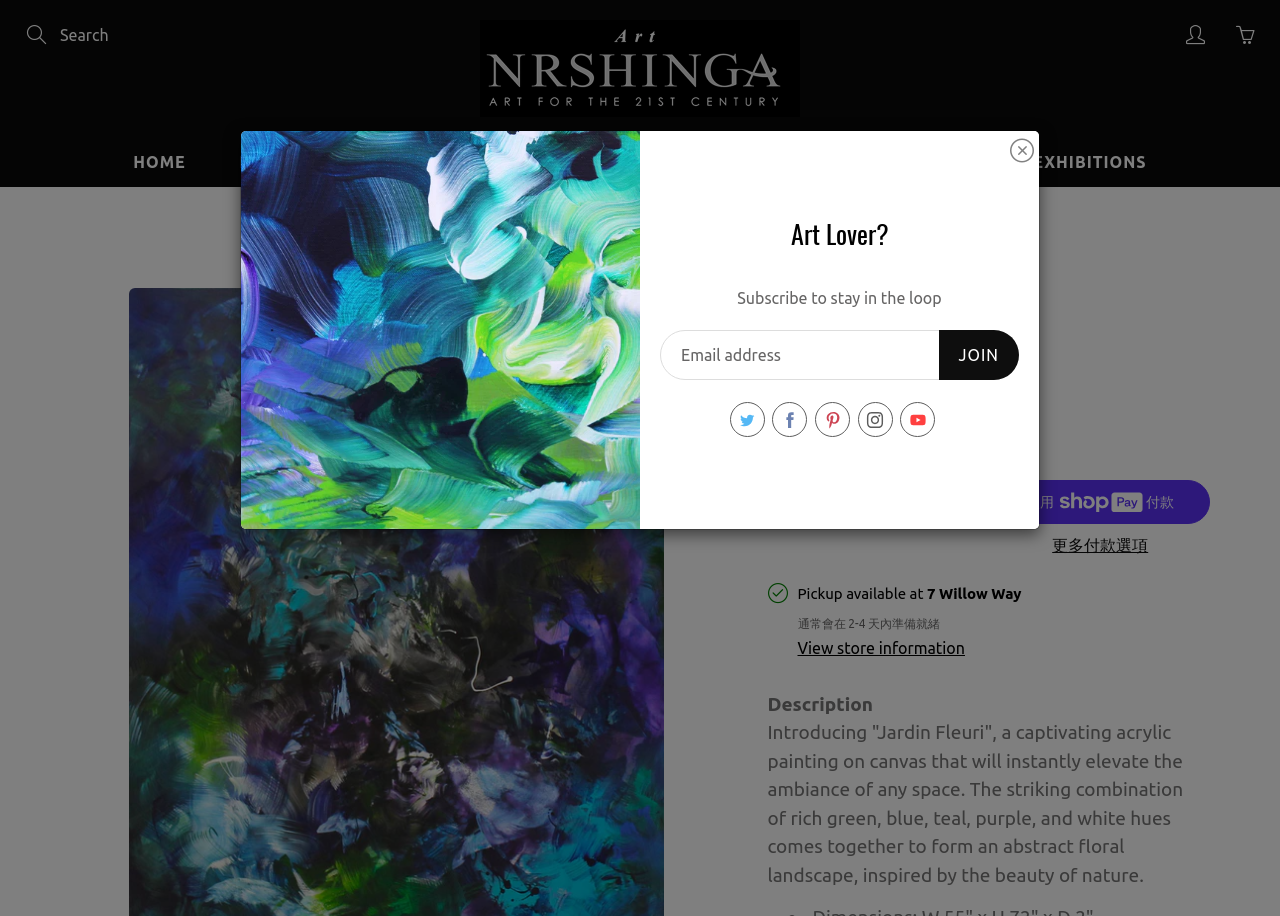Please find the bounding box coordinates of the element's region to be clicked to carry out this instruction: "Search for modern art".

[0.016, 0.022, 0.109, 0.056]